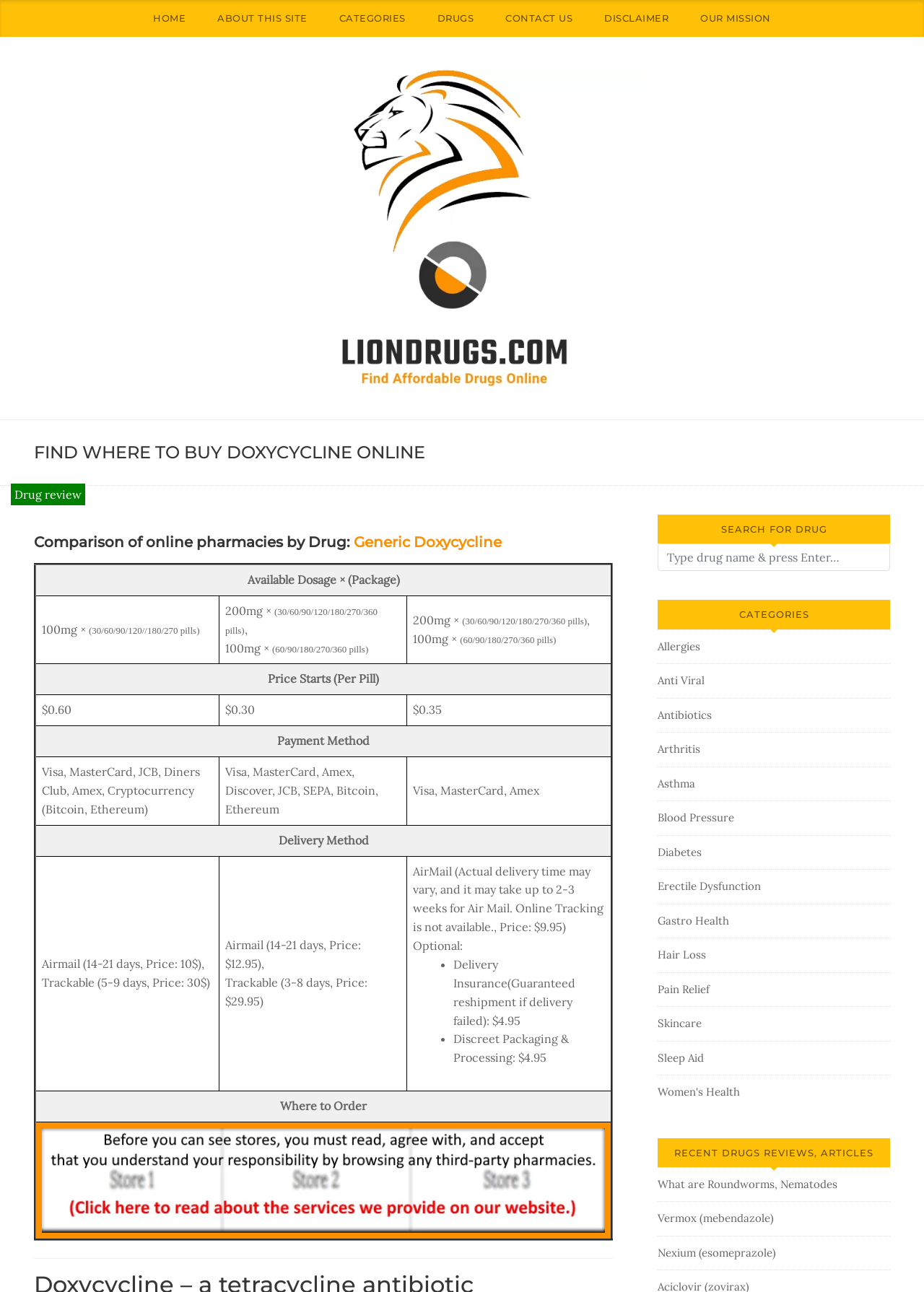Find the bounding box coordinates corresponding to the UI element with the description: "About this site". The coordinates should be formatted as [left, top, right, bottom], with values as floats between 0 and 1.

[0.22, 0.0, 0.348, 0.029]